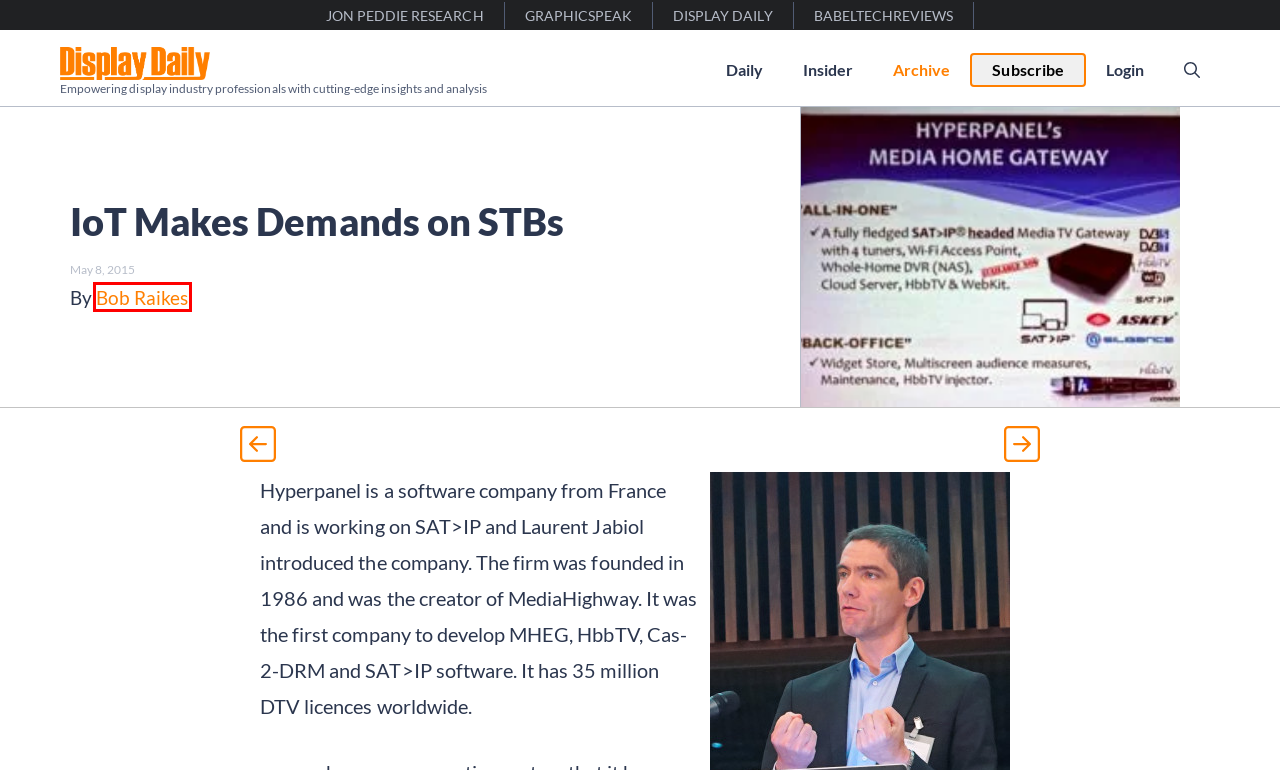You are looking at a webpage screenshot with a red bounding box around an element. Pick the description that best matches the new webpage after interacting with the element in the red bounding box. The possible descriptions are:
A. Subscribe – Display Daily
B. Internet of Things IOT – Display Daily
C. Home gateways – Display Daily
D. About Us – Jon Peddie Research
E. Bob Raikes – Display Daily
F. LG Has a $237,000 118″ MicroLED TV – Display Daily
G. LG’s Wacky and Wonderful StandbyMe Go Display – Display Daily
H. Vol 22 – Issue 19 – Display Daily

E